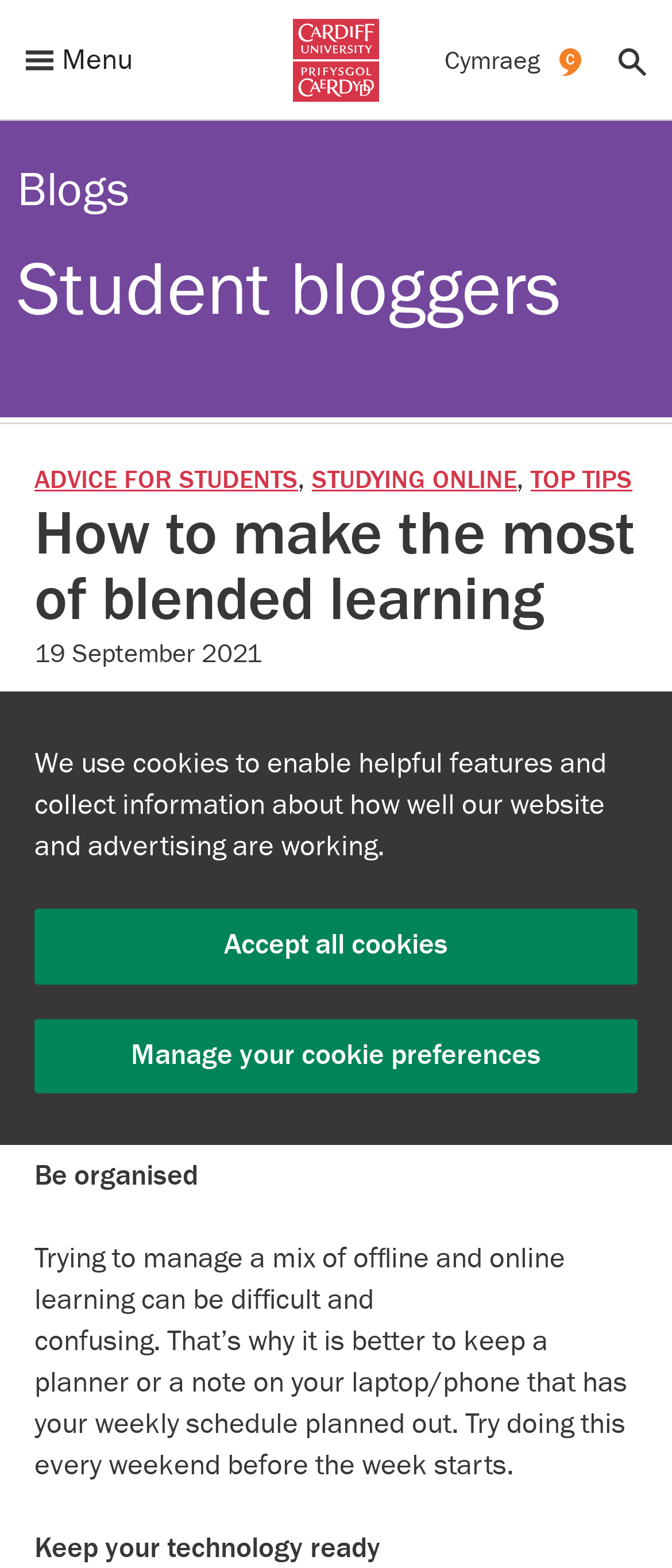Please specify the bounding box coordinates of the region to click in order to perform the following instruction: "Click the 'Blogs' link".

[0.026, 0.103, 0.192, 0.14]